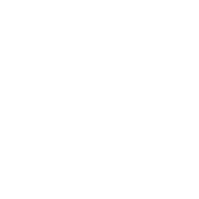Refer to the screenshot and answer the following question in detail:
What is the purpose of the Maileg mouse?

The caption states that the Maileg mouse is 'ideal for gifting or as part of a collection', implying that the primary purpose of the mouse is for gifting or collecting.